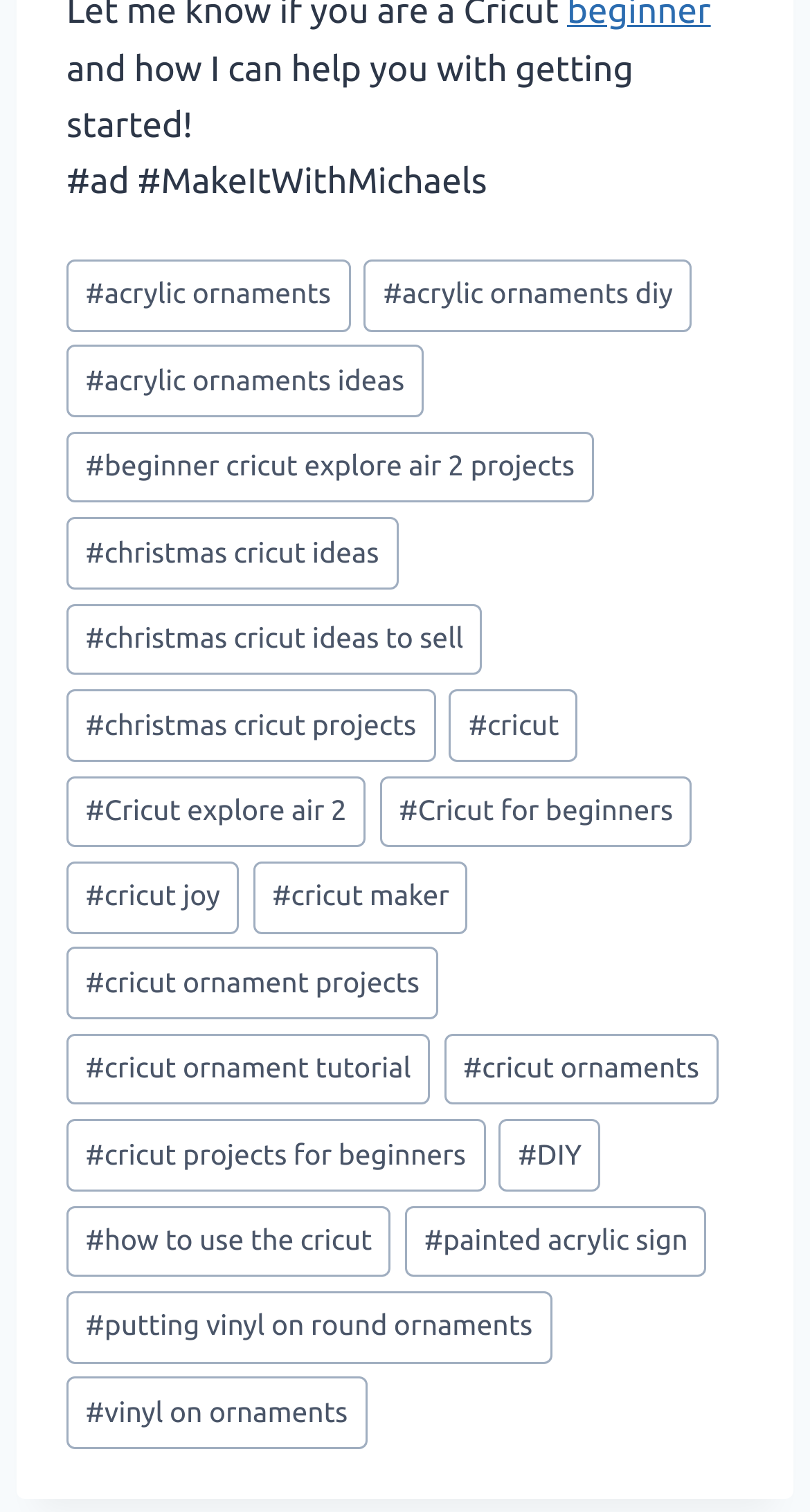How many links are in the footer section?
Using the image as a reference, answer the question with a short word or phrase.

24